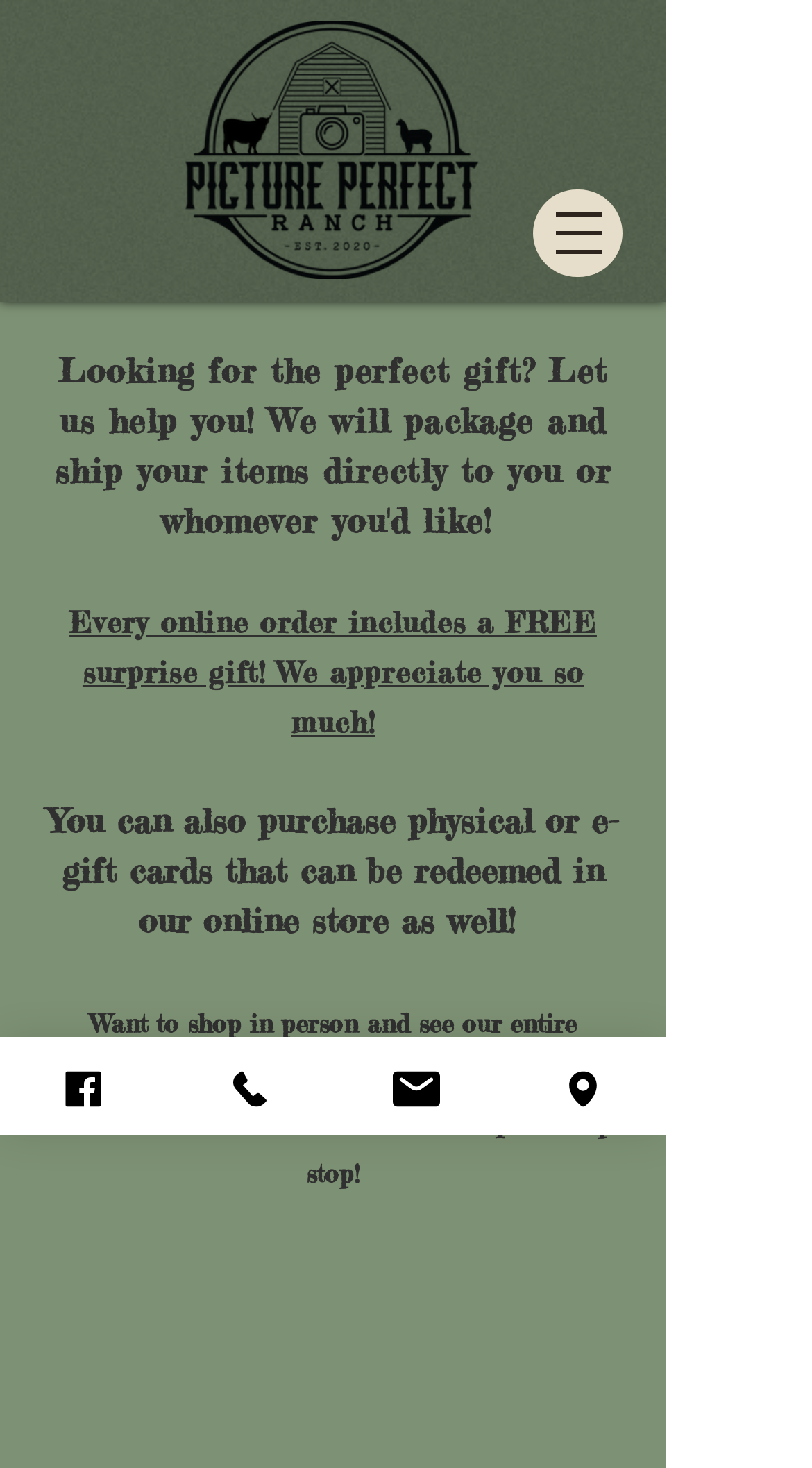Calculate the bounding box coordinates for the UI element based on the following description: "Facebook". Ensure the coordinates are four float numbers between 0 and 1, i.e., [left, top, right, bottom].

[0.0, 0.706, 0.205, 0.773]